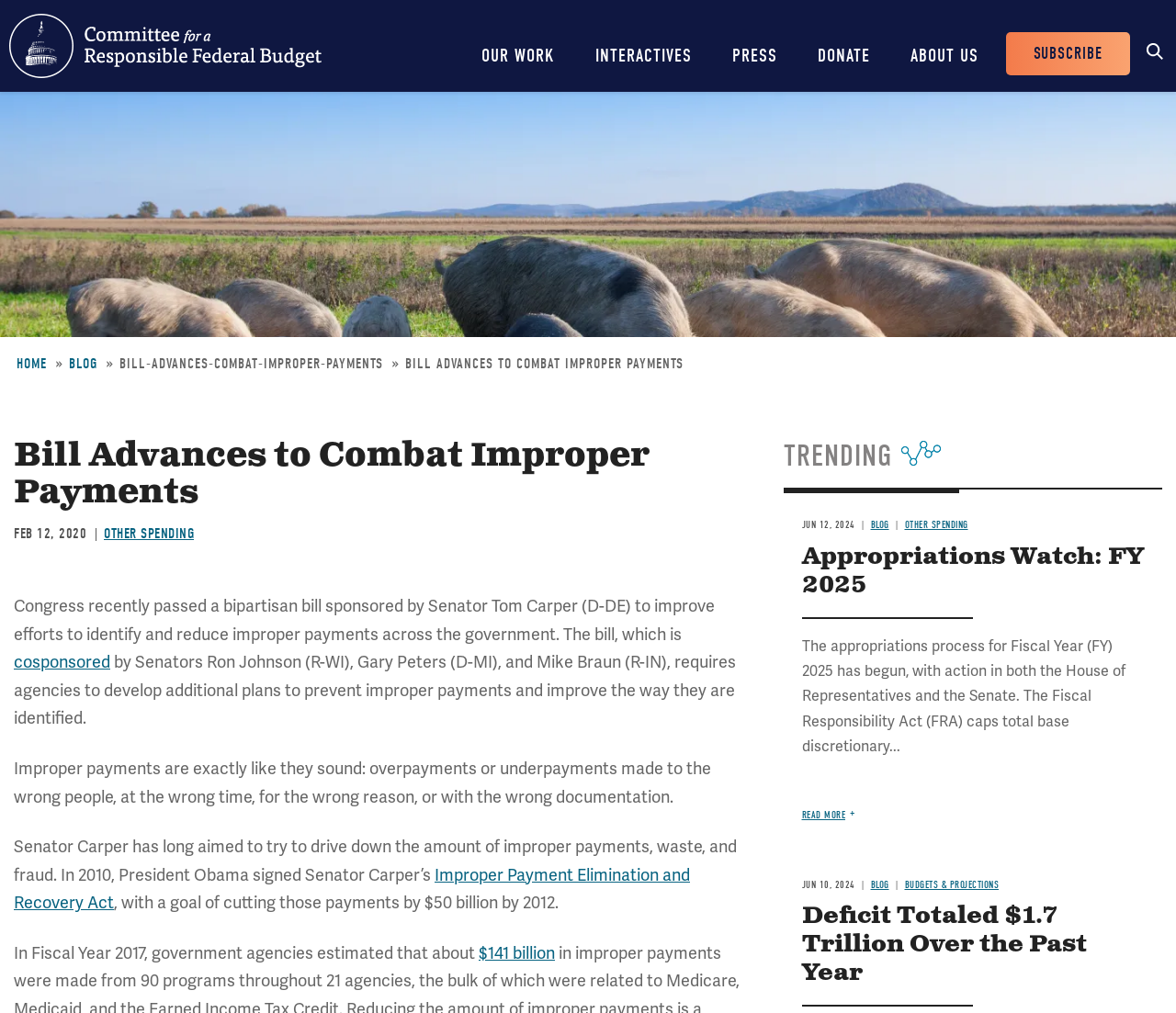What is the topic of the article 'Appropriations Watch: FY 2025'?
Provide a concise answer using a single word or phrase based on the image.

Fiscal Year 2025 appropriations